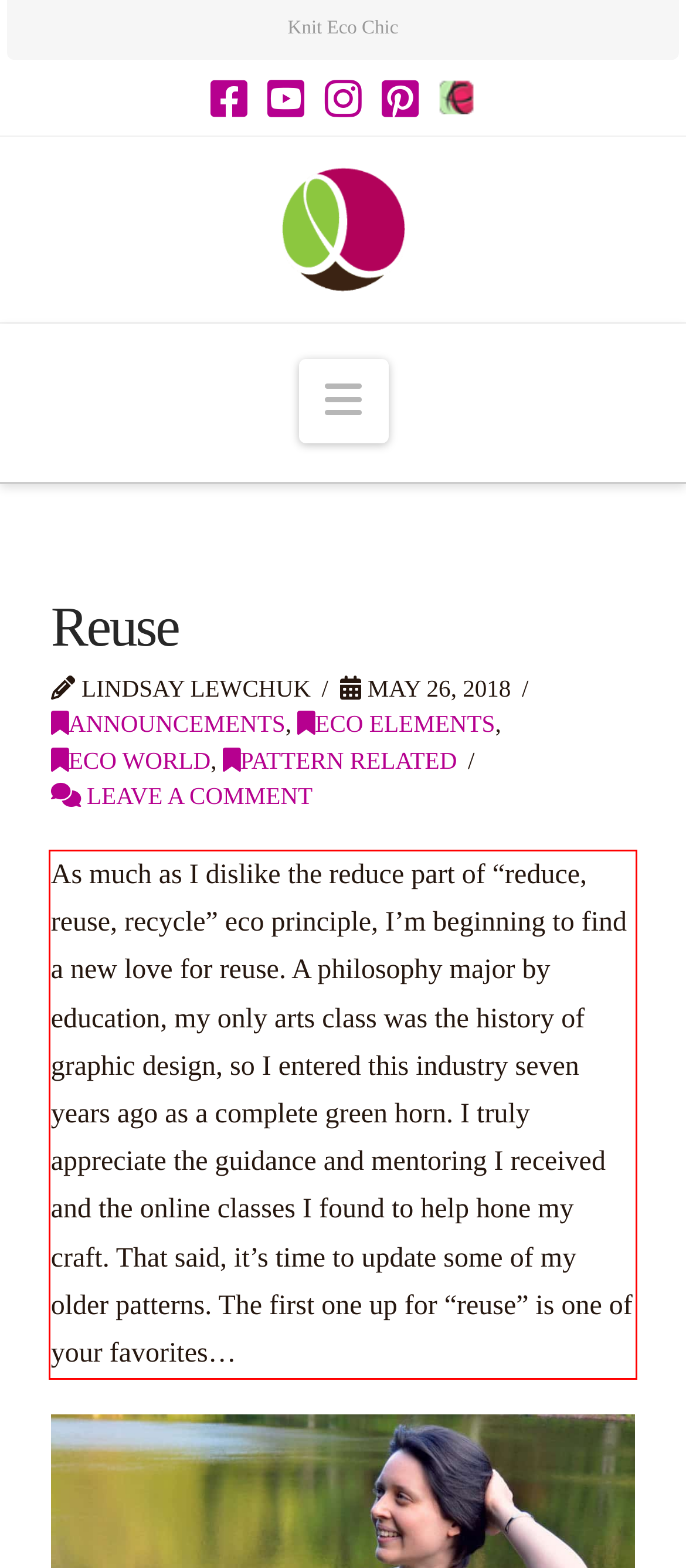Please identify and extract the text content from the UI element encased in a red bounding box on the provided webpage screenshot.

As much as I dislike the reduce part of “reduce, reuse, recycle” eco principle, I’m beginning to find a new love for reuse. A philosophy major by education, my only arts class was the history of graphic design, so I entered this industry seven years ago as a complete green horn. I truly appreciate the guidance and mentoring I received and the online classes I found to help hone my craft. That said, it’s time to update some of my older patterns. The first one up for “reuse” is one of your favorites…